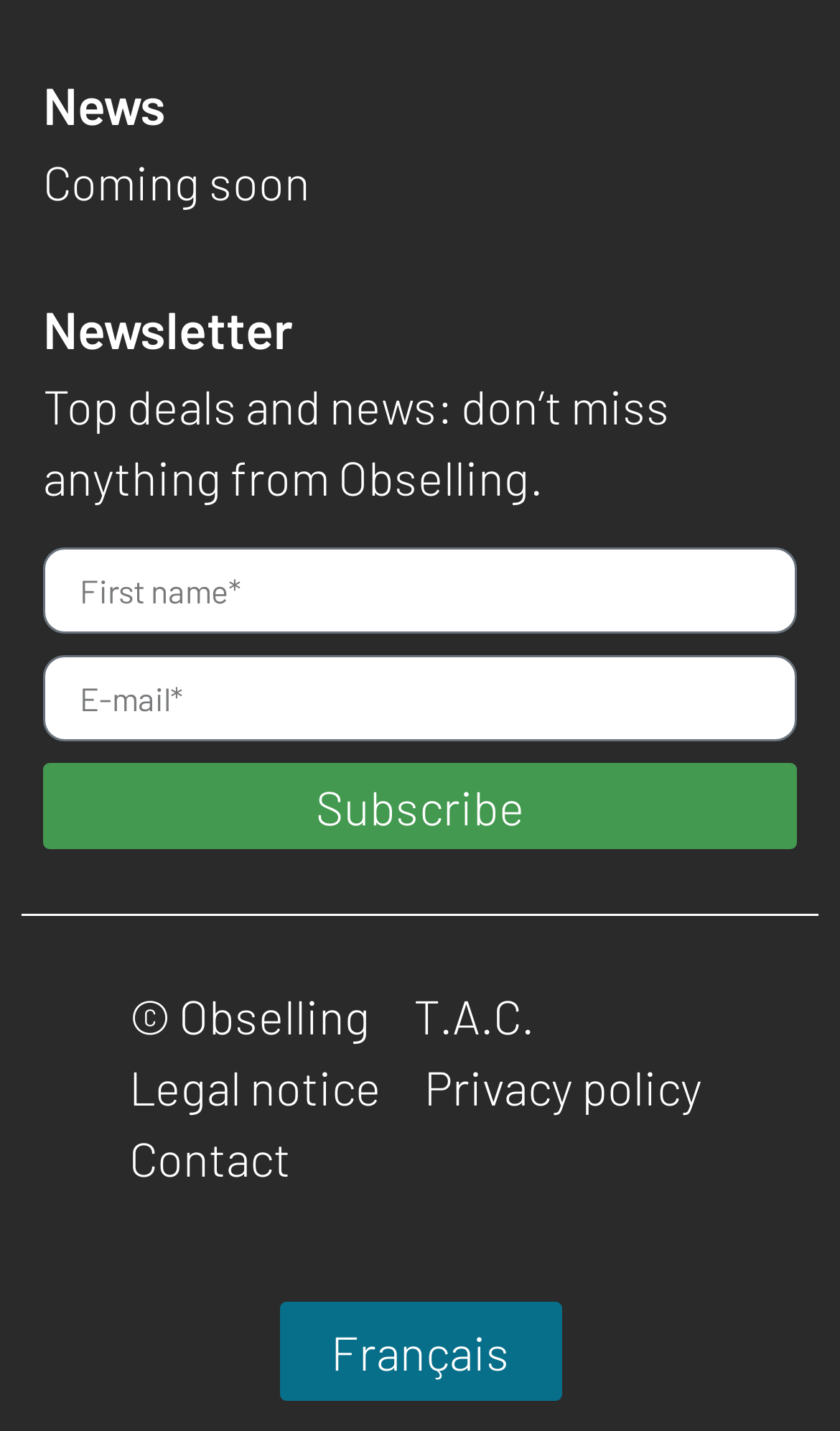Please find and report the bounding box coordinates of the element to click in order to perform the following action: "Switch to French". The coordinates should be expressed as four float numbers between 0 and 1, in the format [left, top, right, bottom].

[0.332, 0.91, 0.668, 0.979]